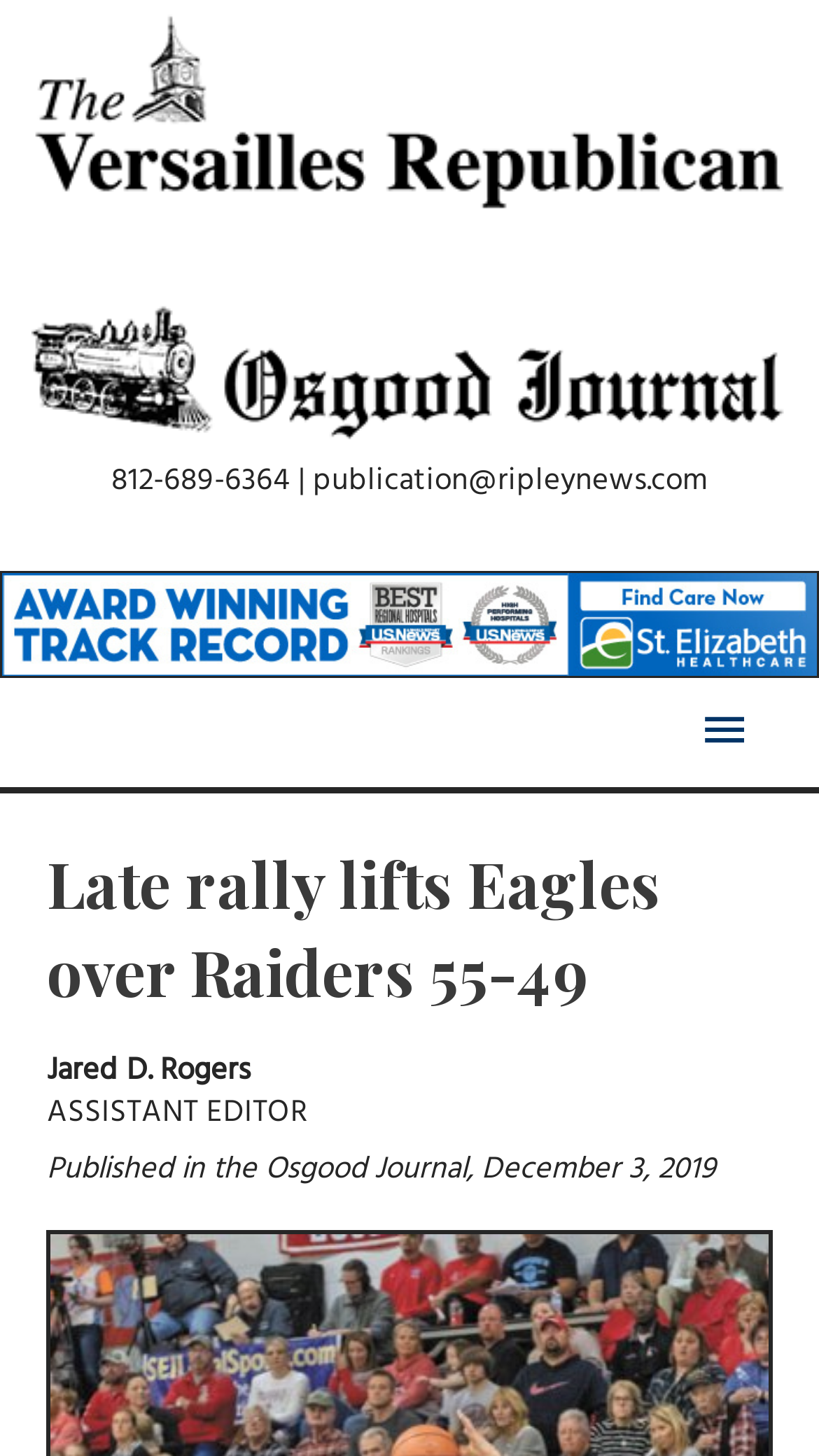Look at the image and give a detailed response to the following question: Who is the author of the article?

I found the author's name by looking at the static text element that contains the author's name, which is 'Jared D. Rogers', located below the main heading.